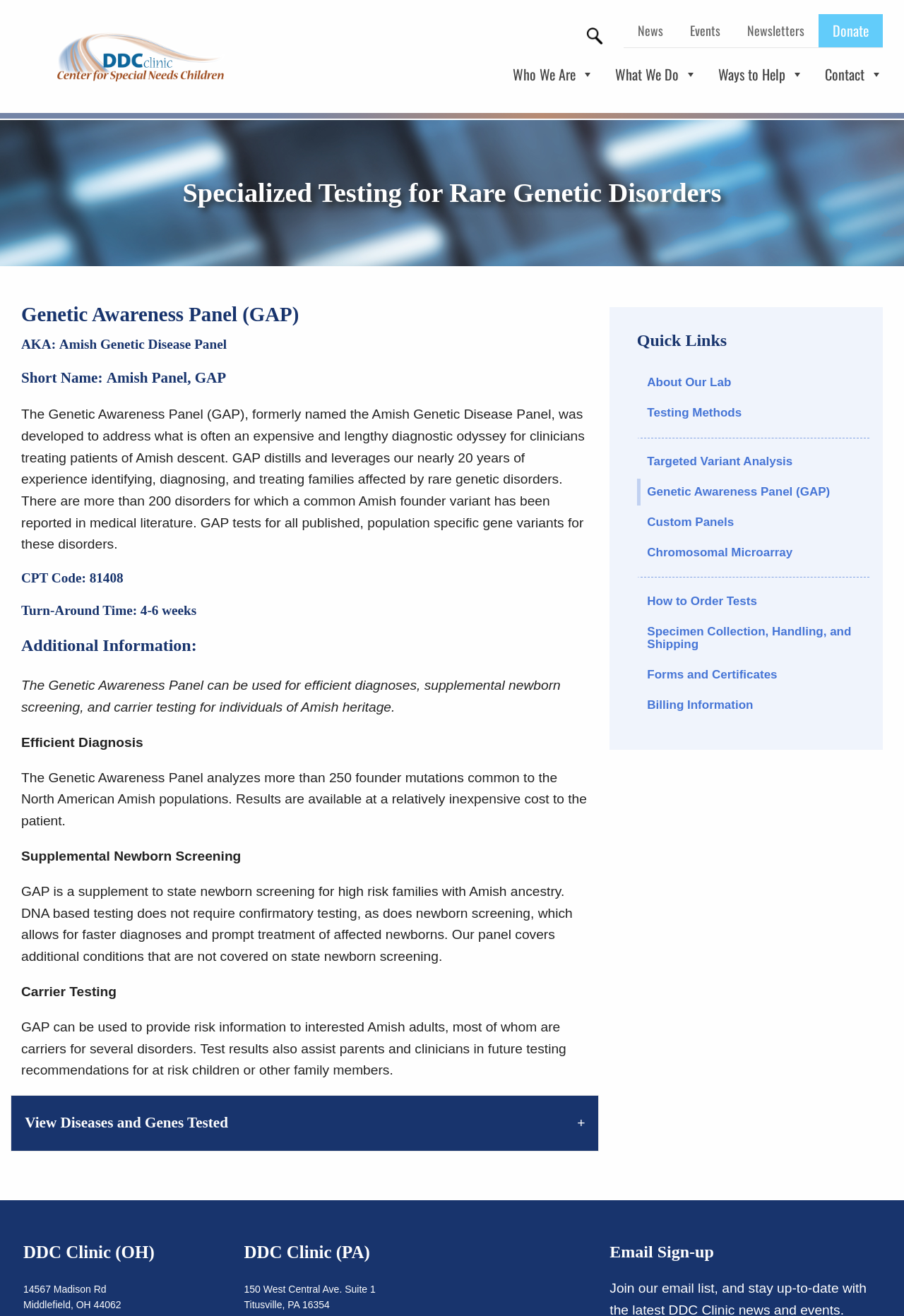With reference to the screenshot, provide a detailed response to the question below:
What is the CPT code for the Genetic Awareness Panel (GAP)?

The CPT code for the Genetic Awareness Panel (GAP) is 81408, which is mentioned in the webpage content under the heading 'CPT Code'.